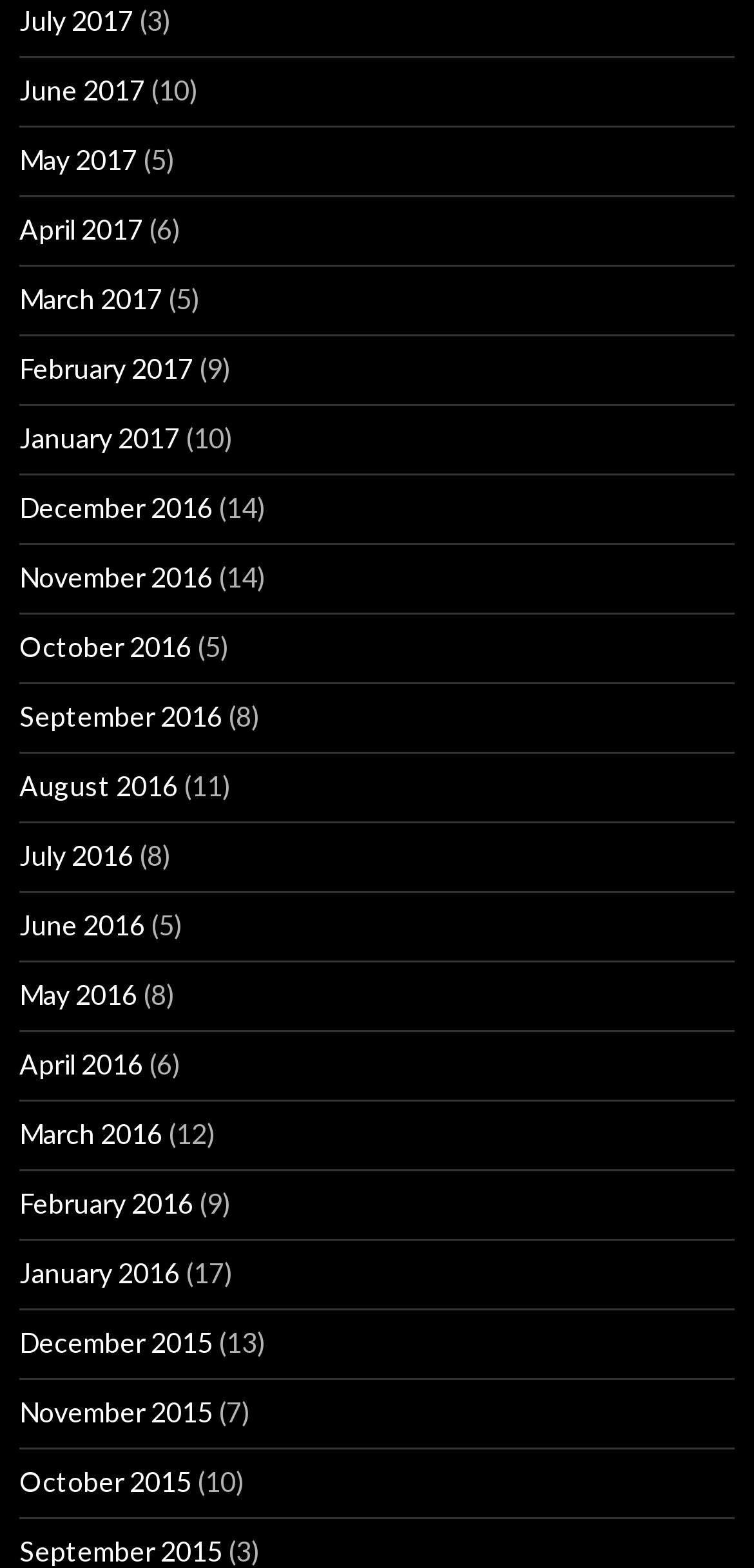Please identify the bounding box coordinates of the clickable area that will allow you to execute the instruction: "View December 2016".

[0.026, 0.313, 0.282, 0.334]